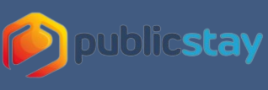Illustrate the image with a detailed caption.

The image features the logo of "publicstay," characterized by its vibrant, multicolored design that includes an orange and red hexagonal shape alongside the stylized text. The logo combines a modern aesthetic with bold colors, effectively representing the brand's dynamic identity. This logo likely aims to convey a sense of reliability and innovation within the context of the platform’s services, potentially related to travel, accommodation, or community-based stays, as suggested by the brand name. It is prominently displayed against a blue background, enhancing its visibility and appeal.